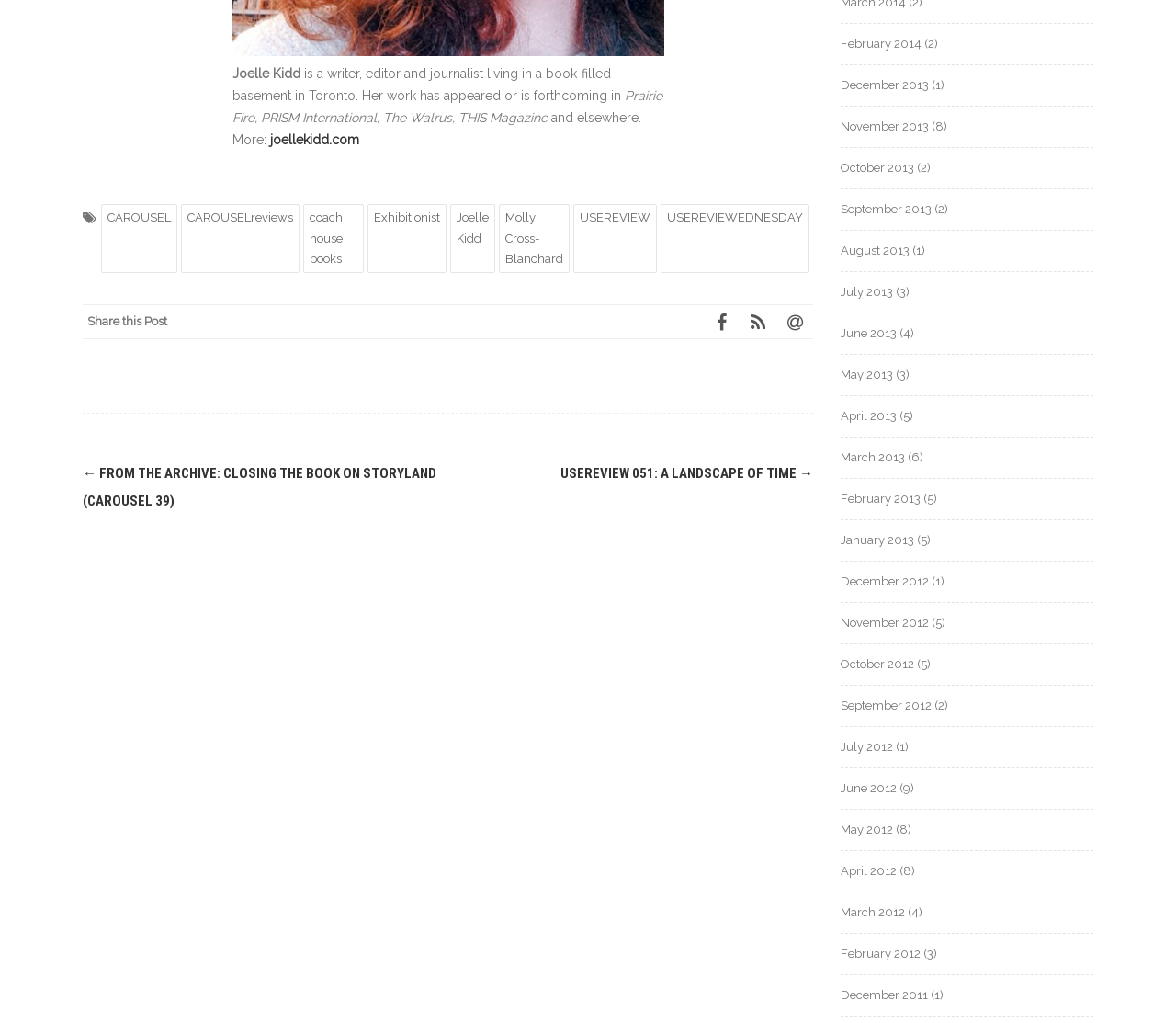What is the text of the 'Share this Post' button?
Provide a comprehensive and detailed answer to the question.

The answer can be found in the StaticText element with the text 'Share this Post'.